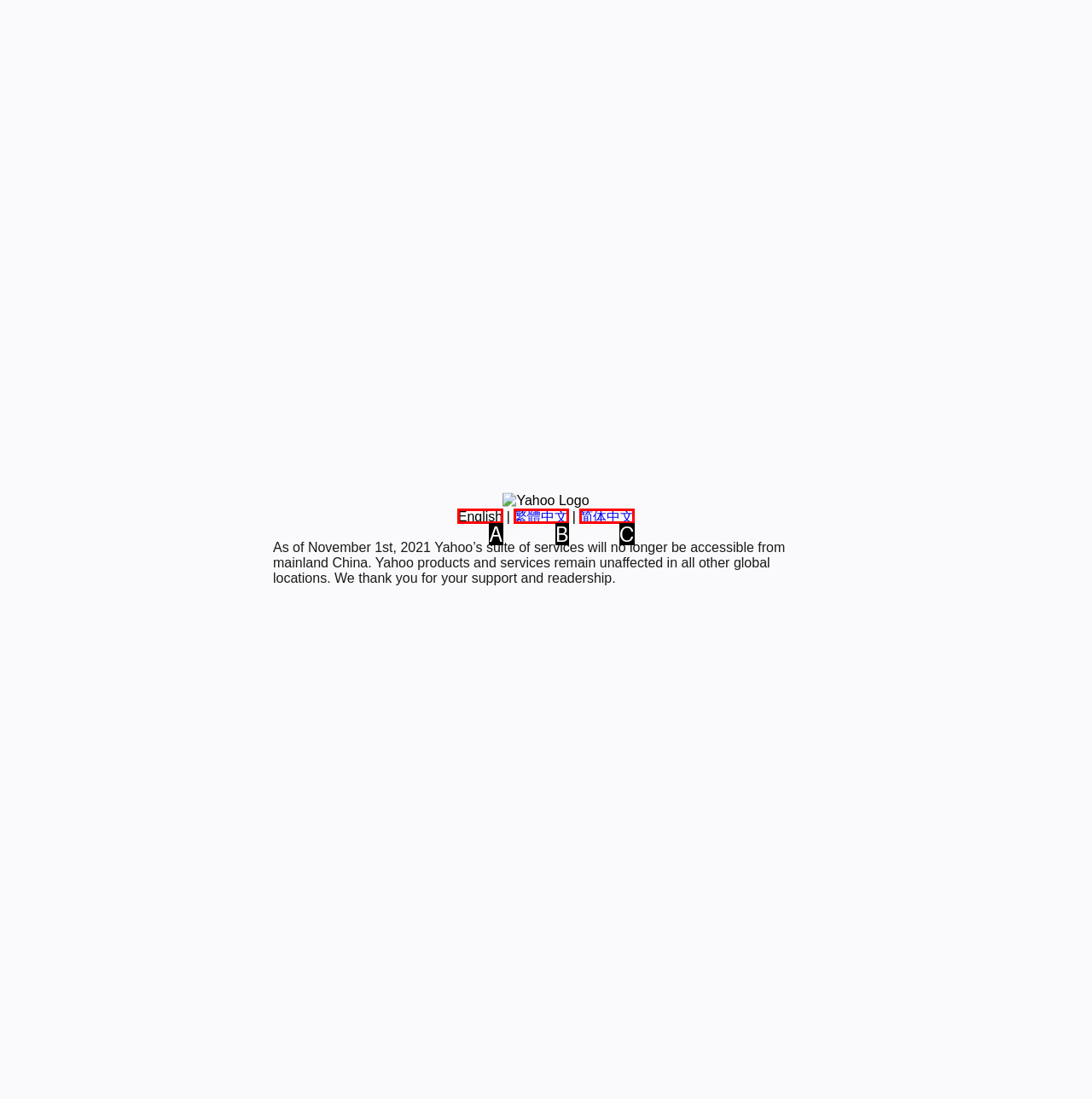Match the description: 简体中文 to the correct HTML element. Provide the letter of your choice from the given options.

C